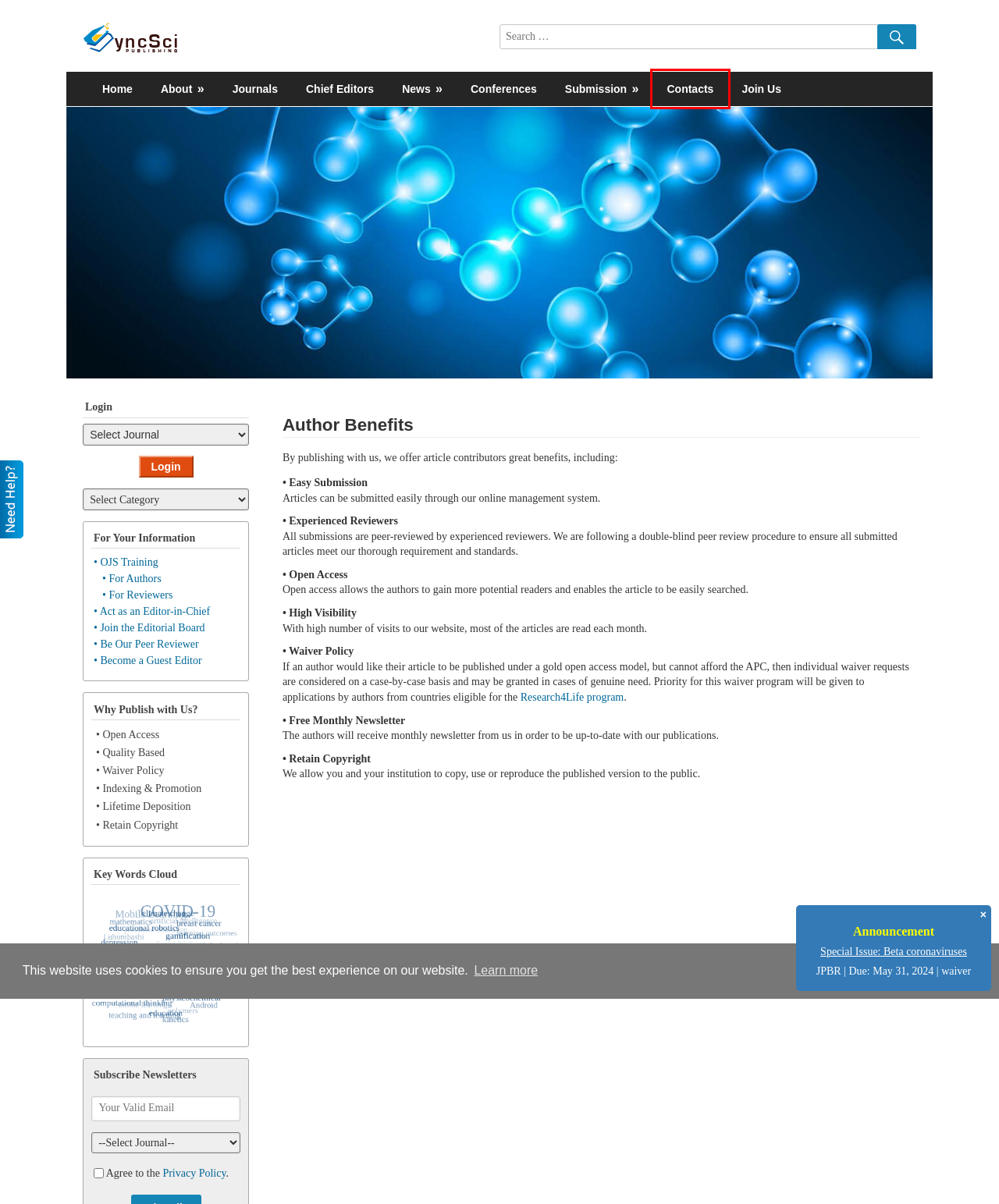You are given a screenshot of a webpage with a red rectangle bounding box. Choose the best webpage description that matches the new webpage after clicking the element in the bounding box. Here are the candidates:
A. Join the Editorial Board | SyncSci Publishing
B. Chief Editors | SyncSci Publishing
C. For Authors | SyncSci Publishing
D. Become a Guest Editor | SyncSci Publishing
E. Join Peer-Review Program | SyncSci Publishing
F. Contacts | SyncSci Publishing
G. SyncSci  Publishing
H. SyncSci Publishing | Academic Articles

F